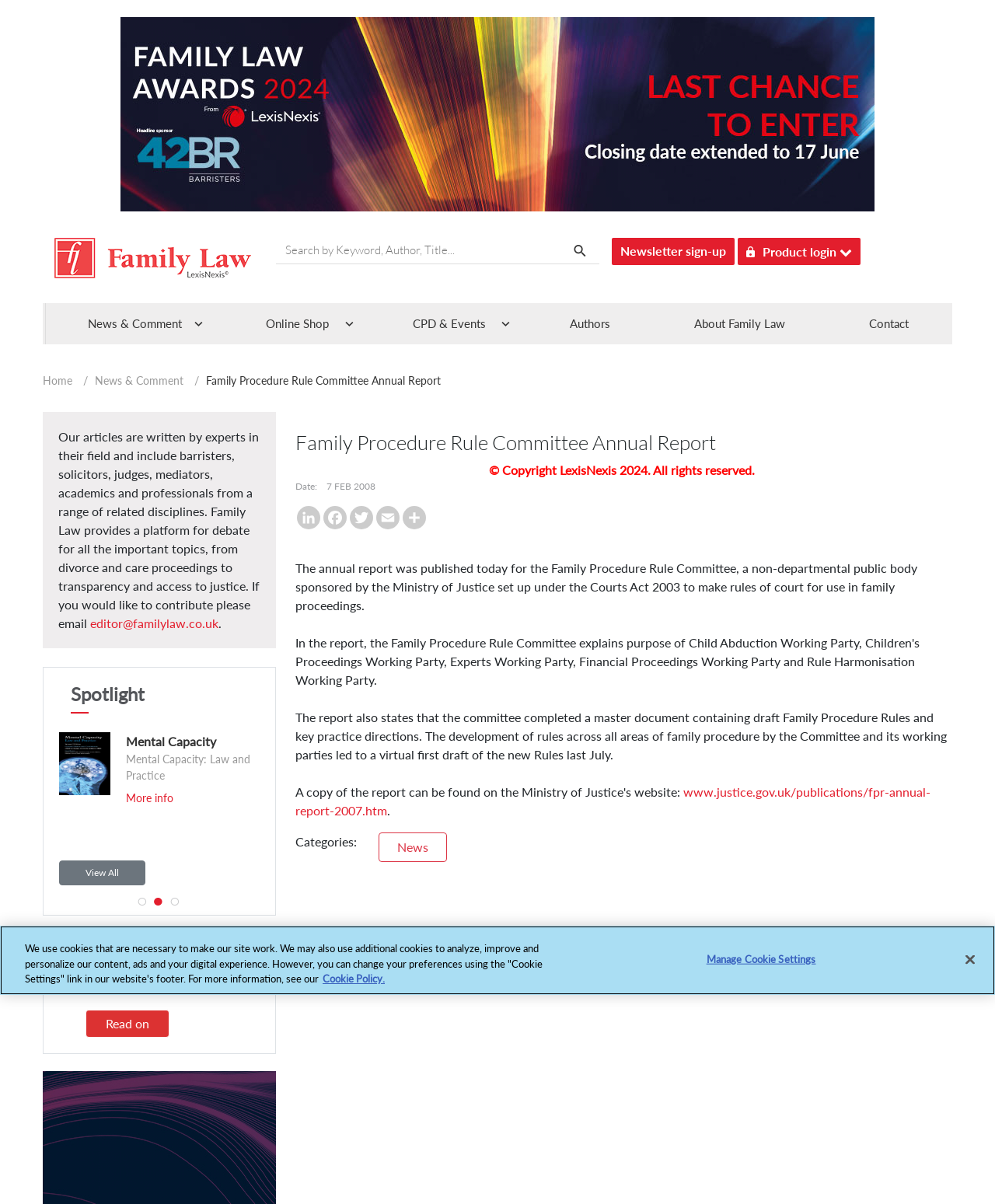Find the bounding box coordinates of the clickable area that will achieve the following instruction: "Login to the product".

[0.741, 0.198, 0.865, 0.22]